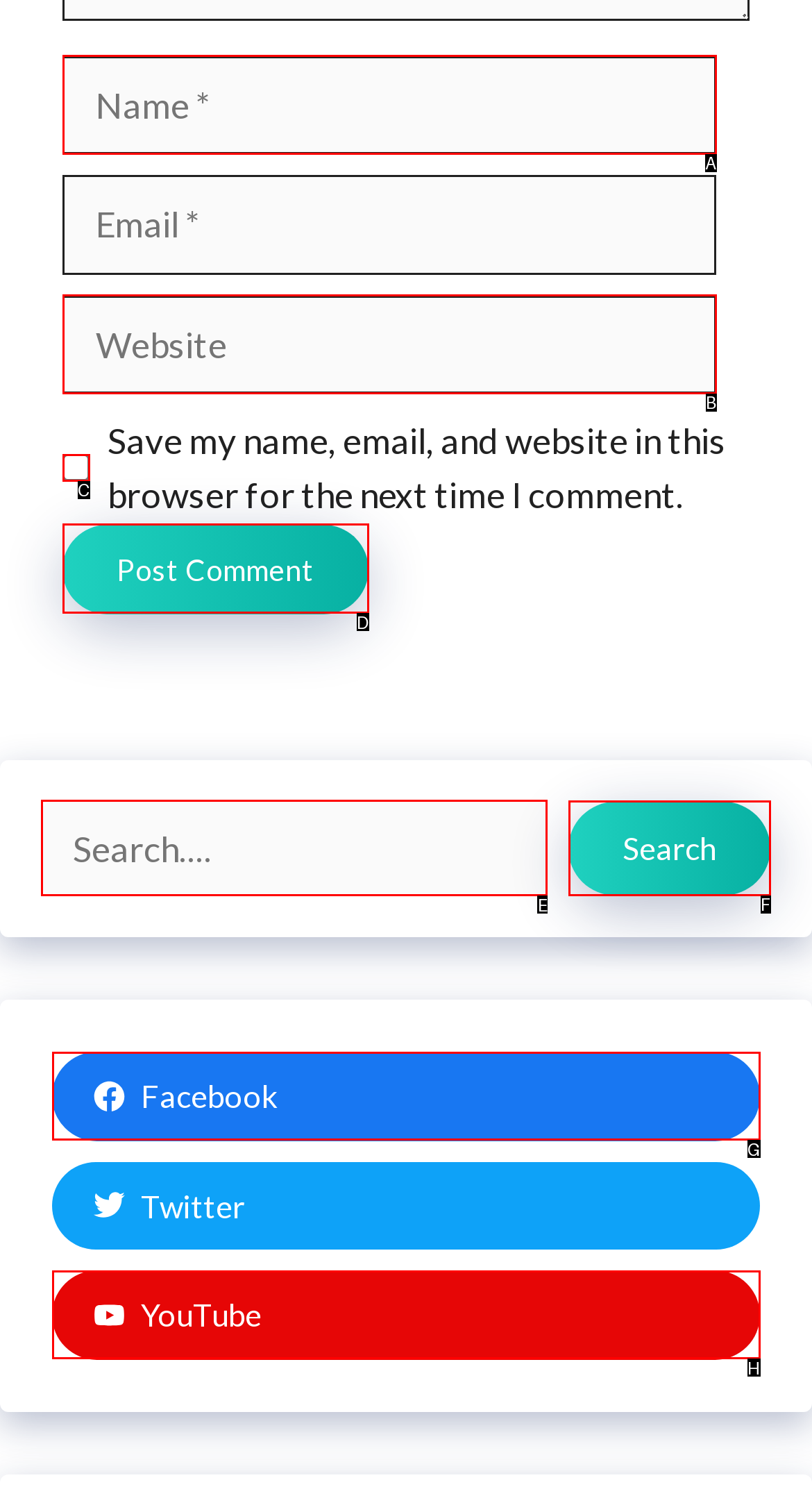Identify the correct option to click in order to complete this task: Search for something
Answer with the letter of the chosen option directly.

E